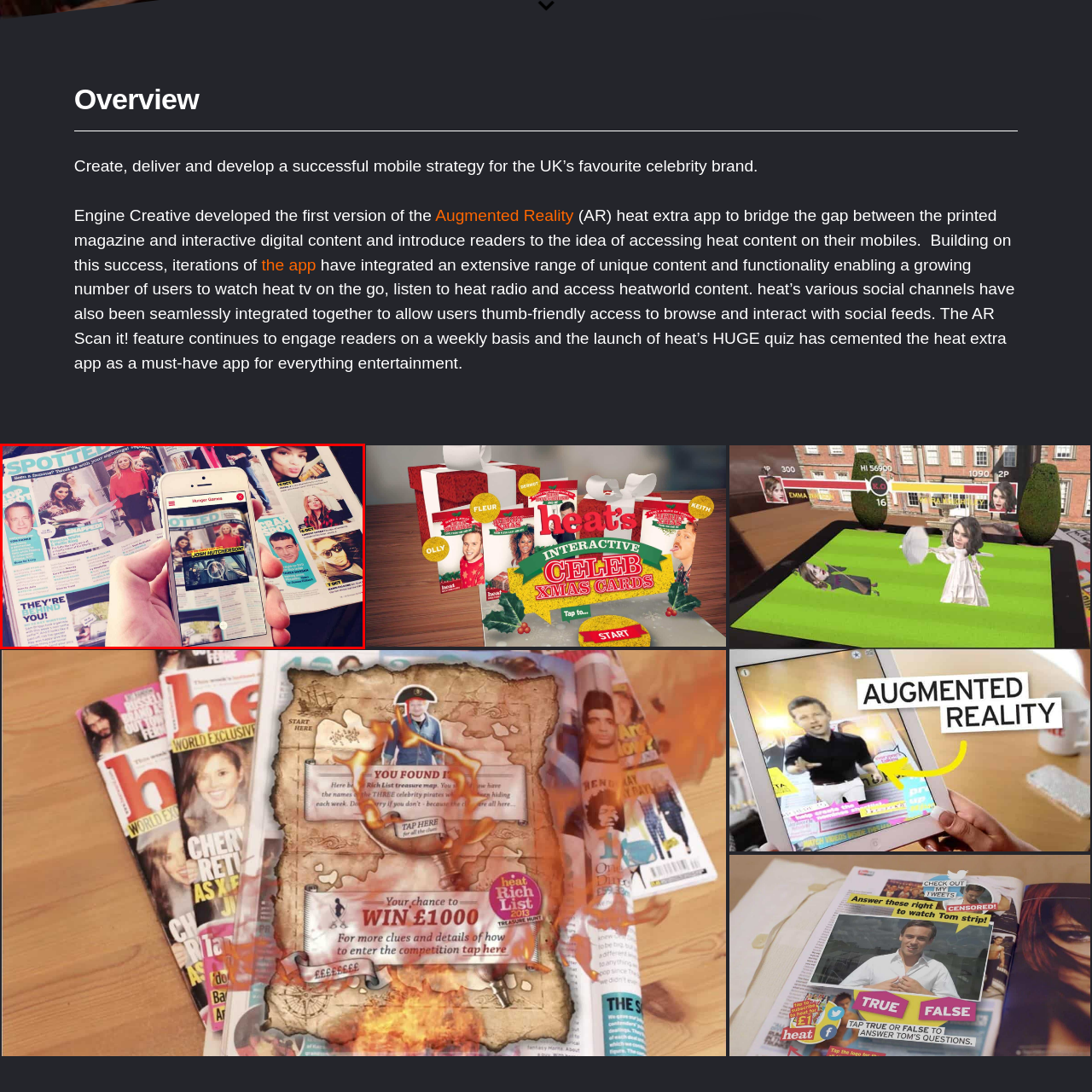Are the magazine pages in black and white?
Inspect the highlighted part of the image and provide a single word or phrase as your answer.

No